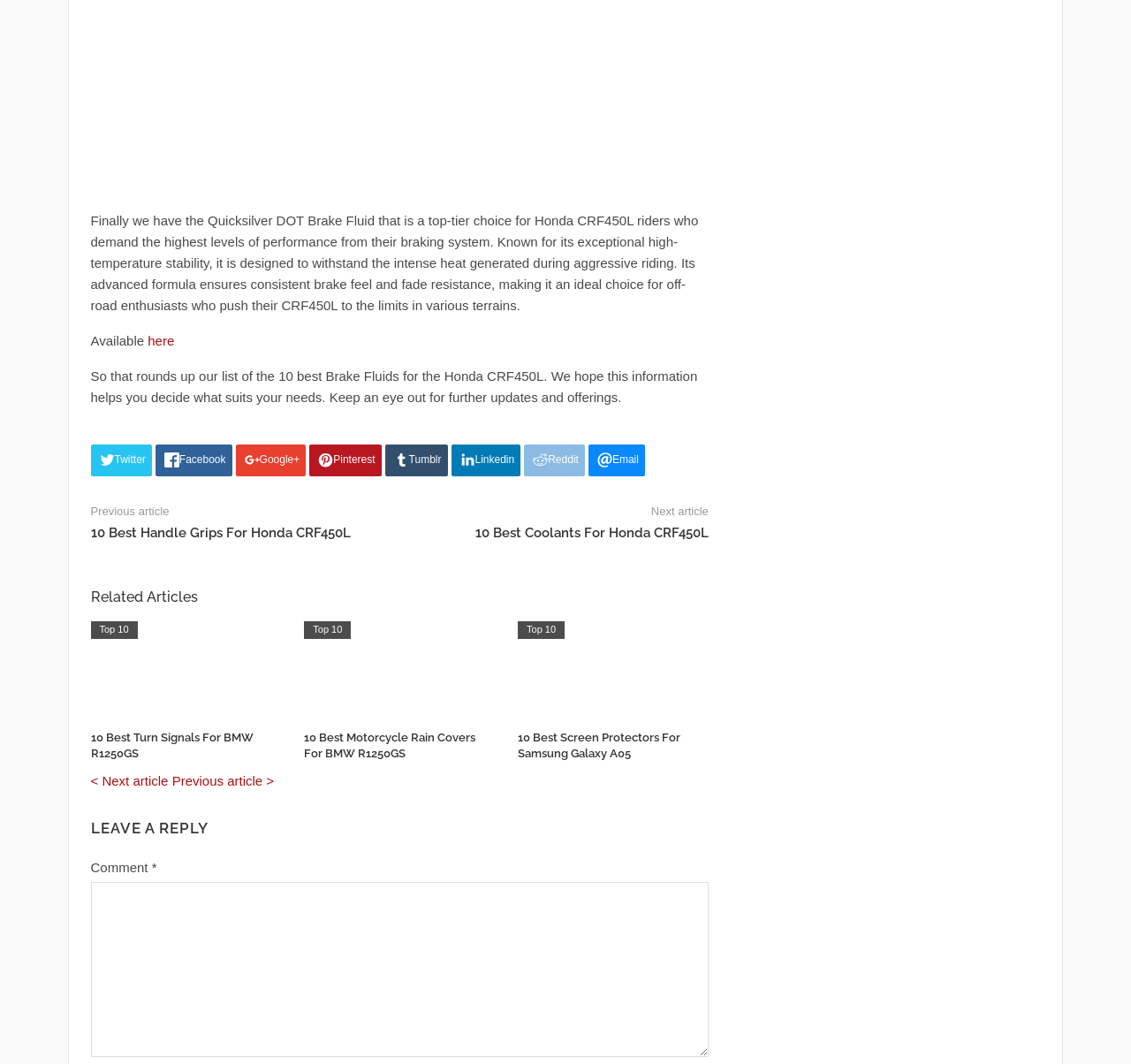Consider the image and give a detailed and elaborate answer to the question: 
What is the topic of the article?

Based on the content of the webpage, specifically the first StaticText element, it appears that the article is discussing the best brake fluids for Honda CRF450L riders.